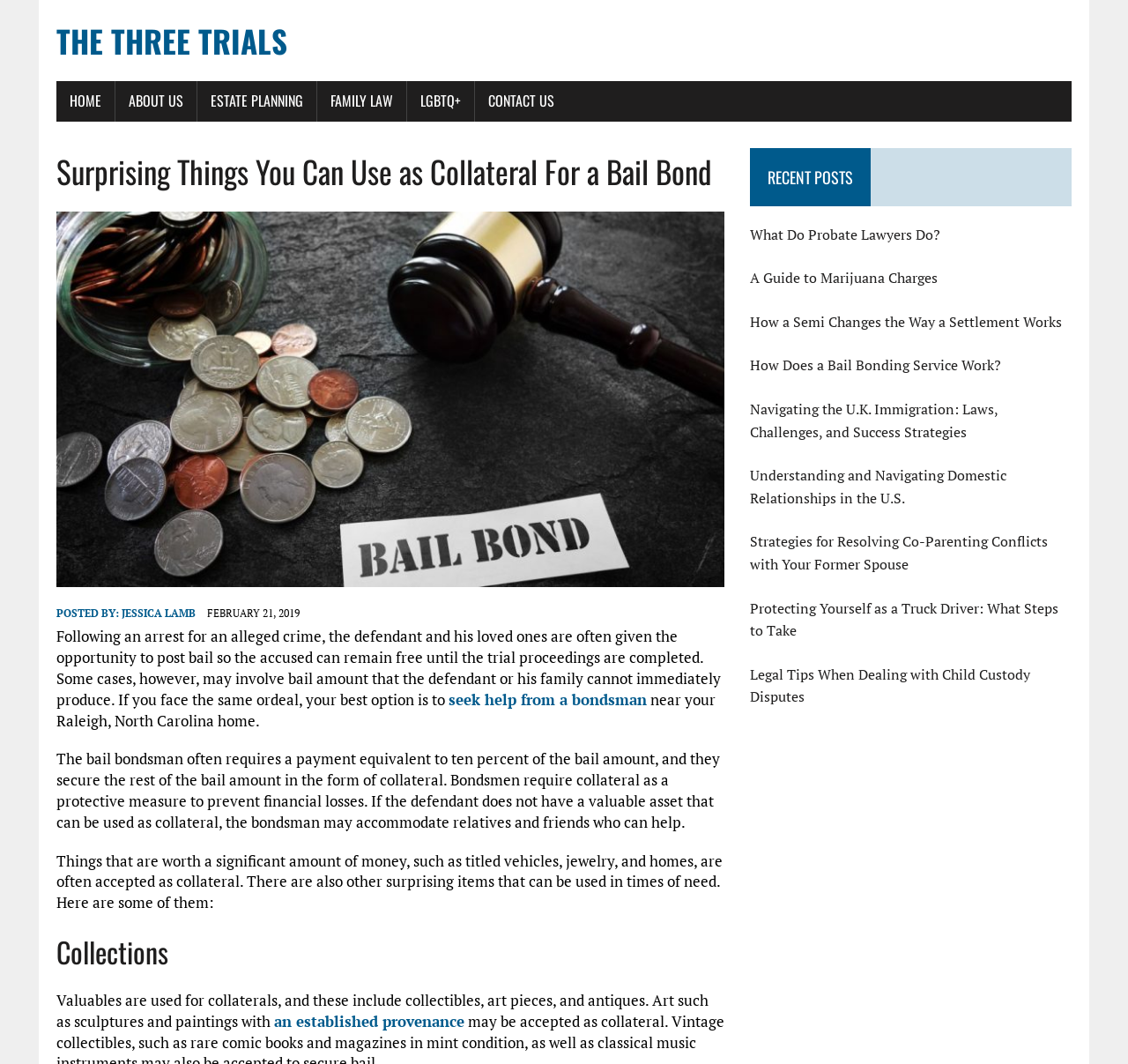Could you find the bounding box coordinates of the clickable area to complete this instruction: "Explore the 'ESTATE PLANNING' section"?

[0.175, 0.076, 0.28, 0.114]